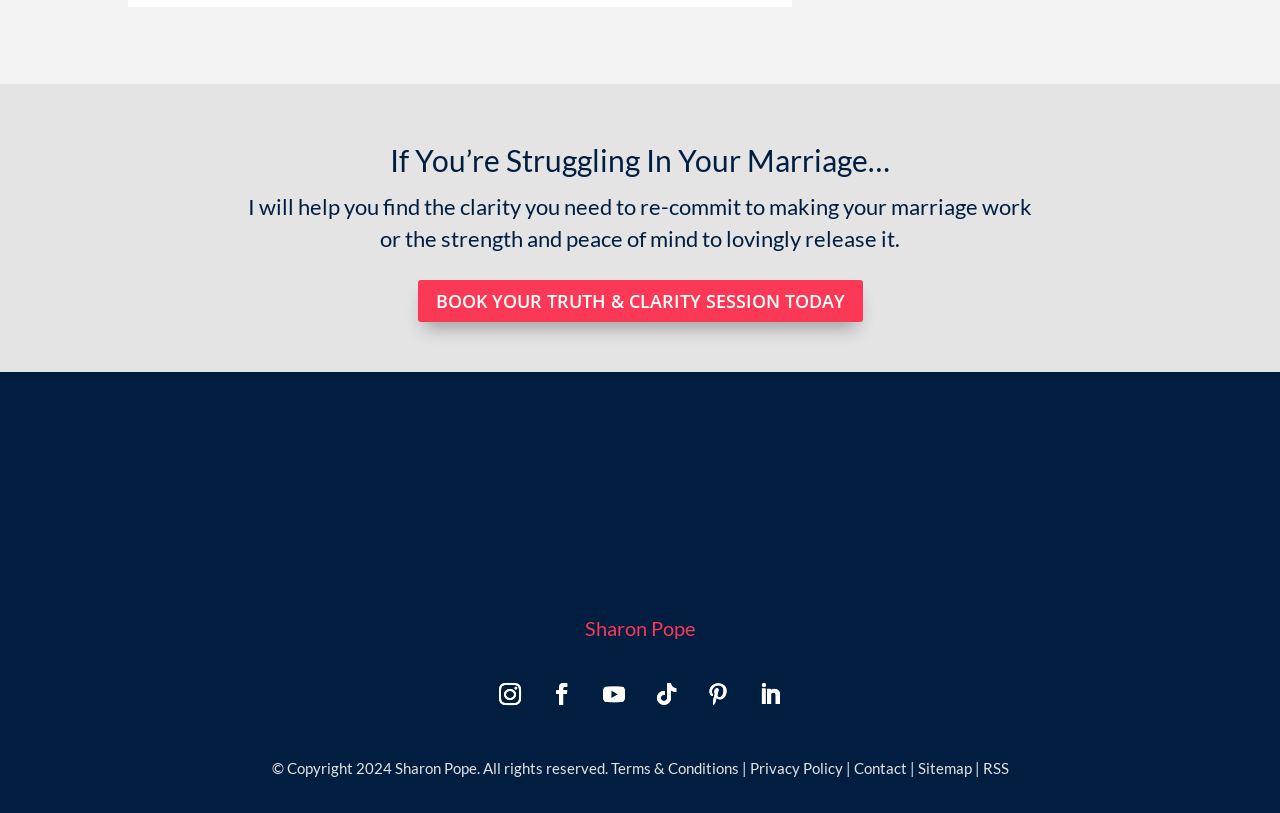Locate the bounding box coordinates of the area you need to click to fulfill this instruction: 'Check the terms and conditions'. The coordinates must be in the form of four float numbers ranging from 0 to 1: [left, top, right, bottom].

[0.477, 0.934, 0.577, 0.956]